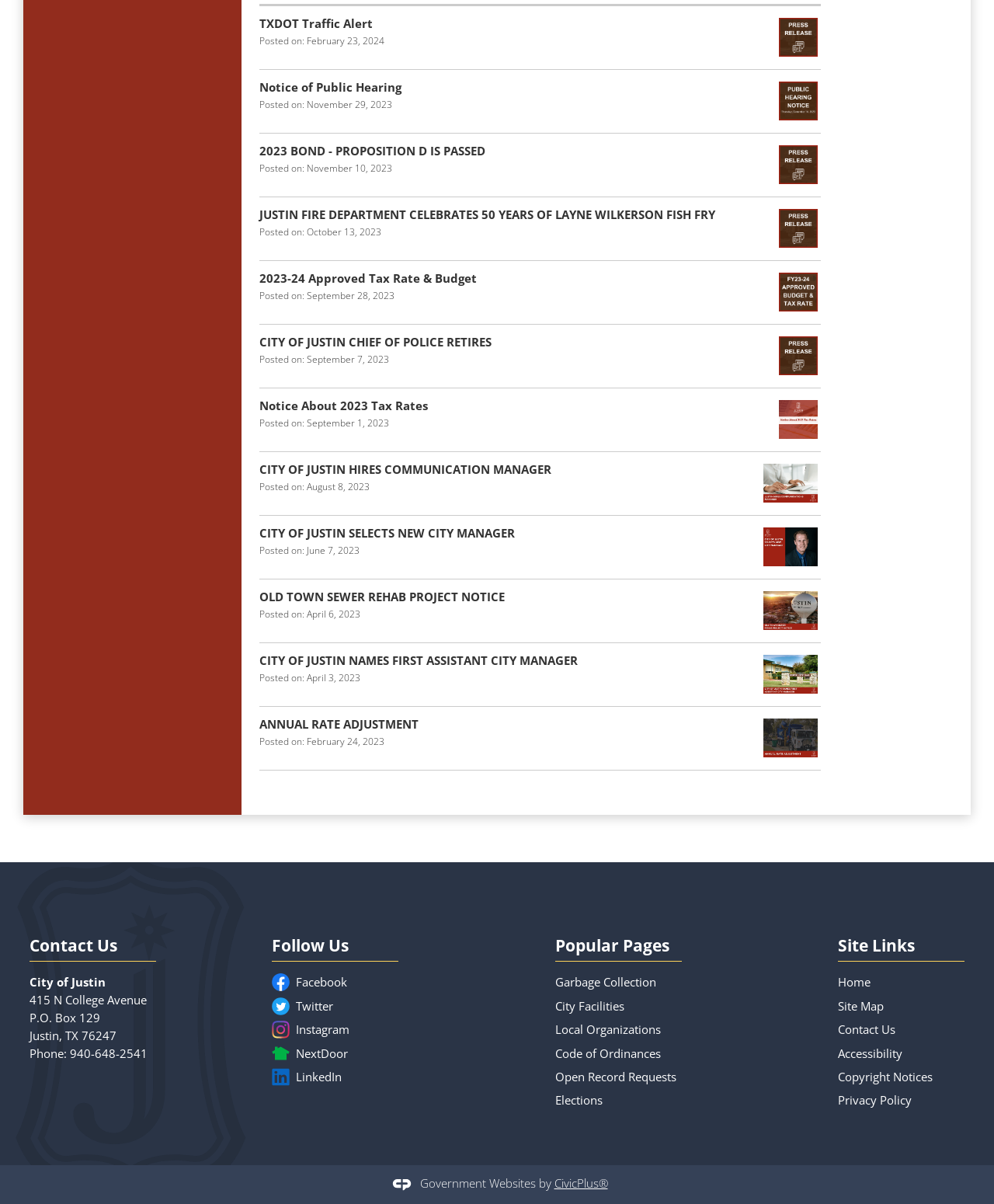How many press releases are on this page?
Answer briefly with a single word or phrase based on the image.

13